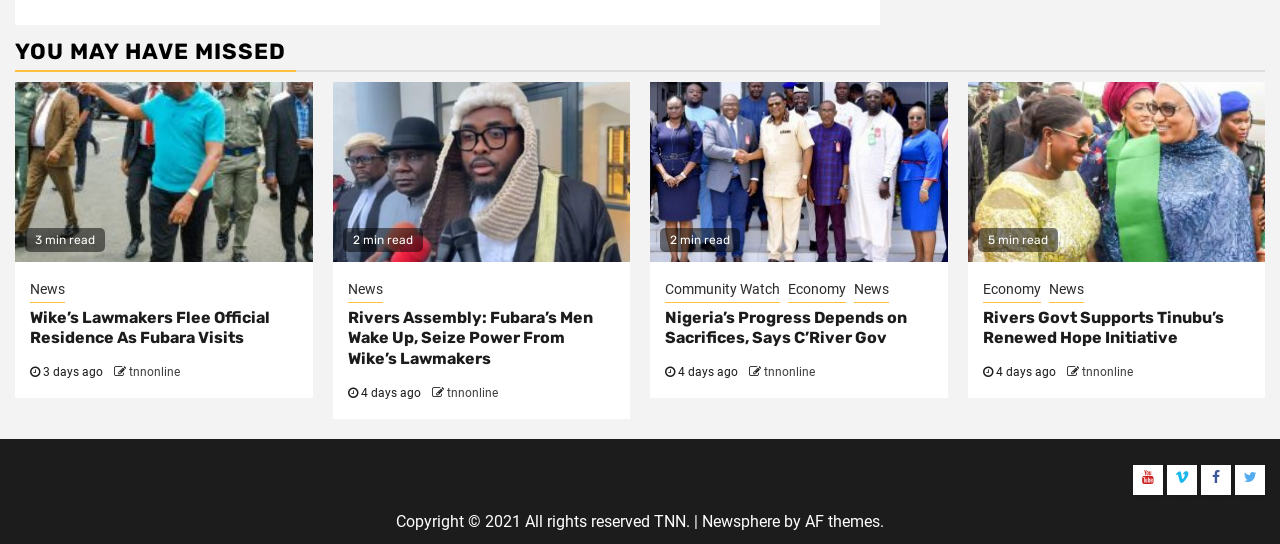Please provide the bounding box coordinates for the element that needs to be clicked to perform the following instruction: "Check the latest news on 'Community Watch'". The coordinates should be given as four float numbers between 0 and 1, i.e., [left, top, right, bottom].

[0.52, 0.512, 0.609, 0.556]